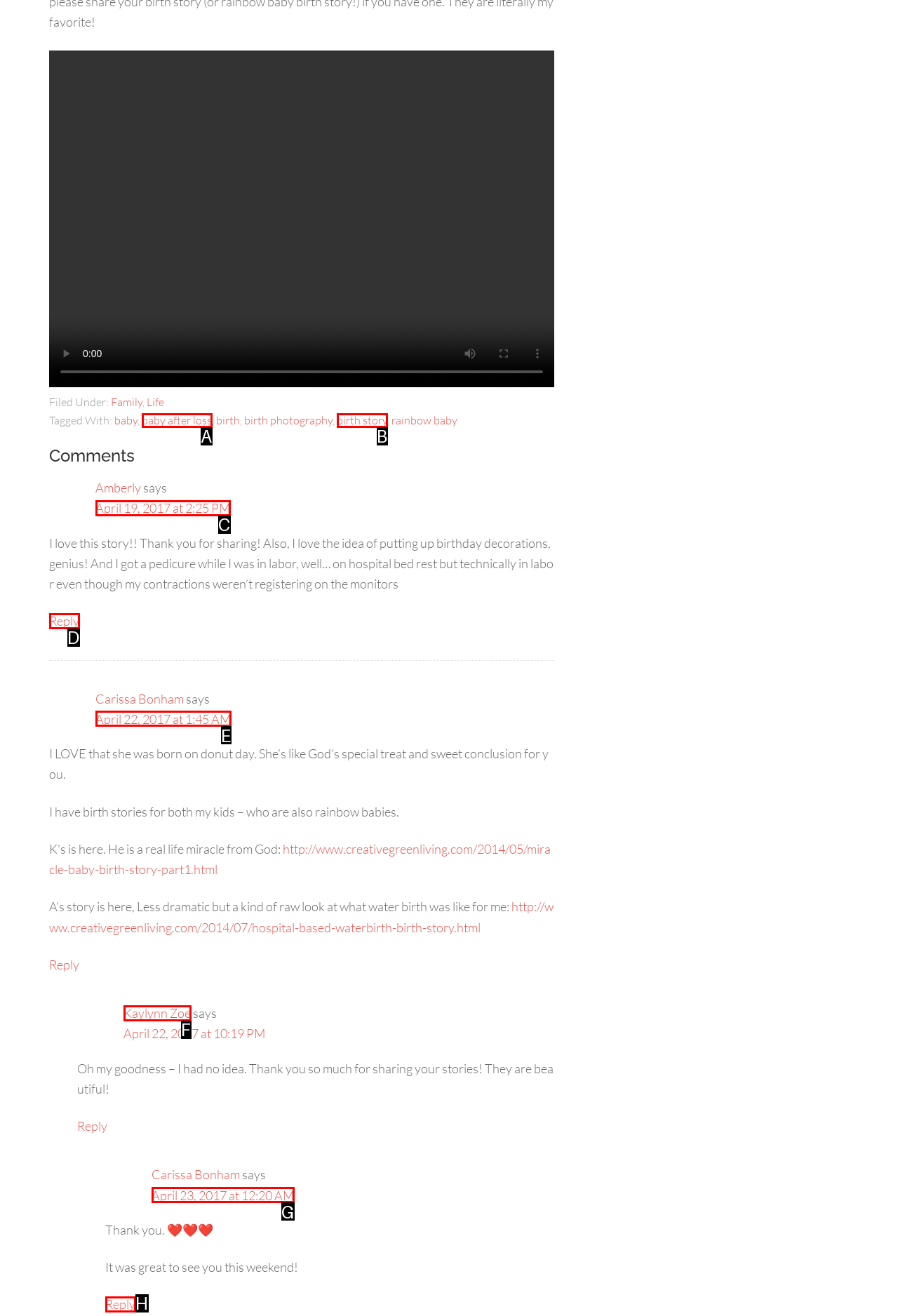Assess the description: baby after loss and select the option that matches. Provide the letter of the chosen option directly from the given choices.

A